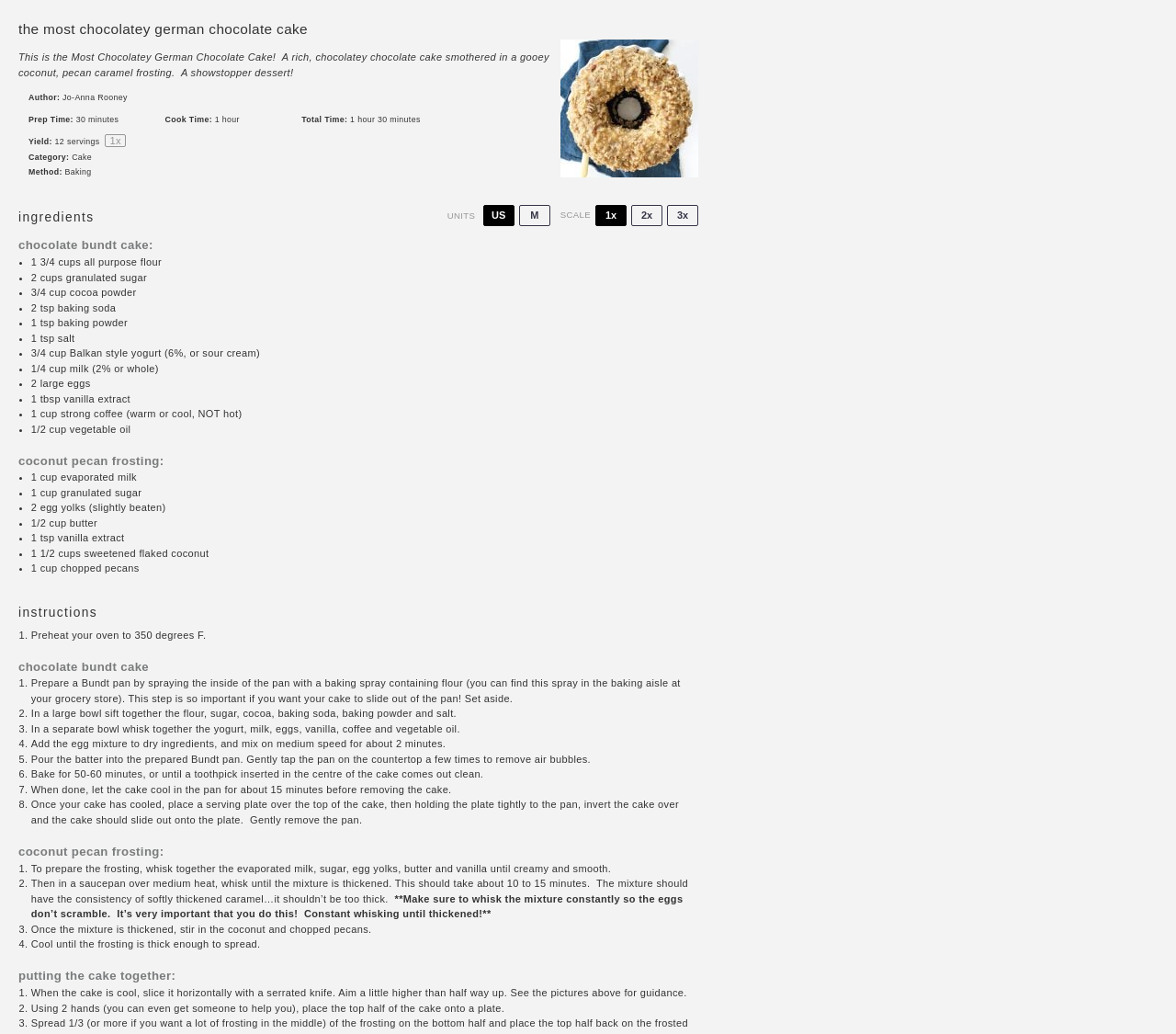Give a one-word or short phrase answer to the question: 
What is the author of this recipe?

Jo-Anna Rooney